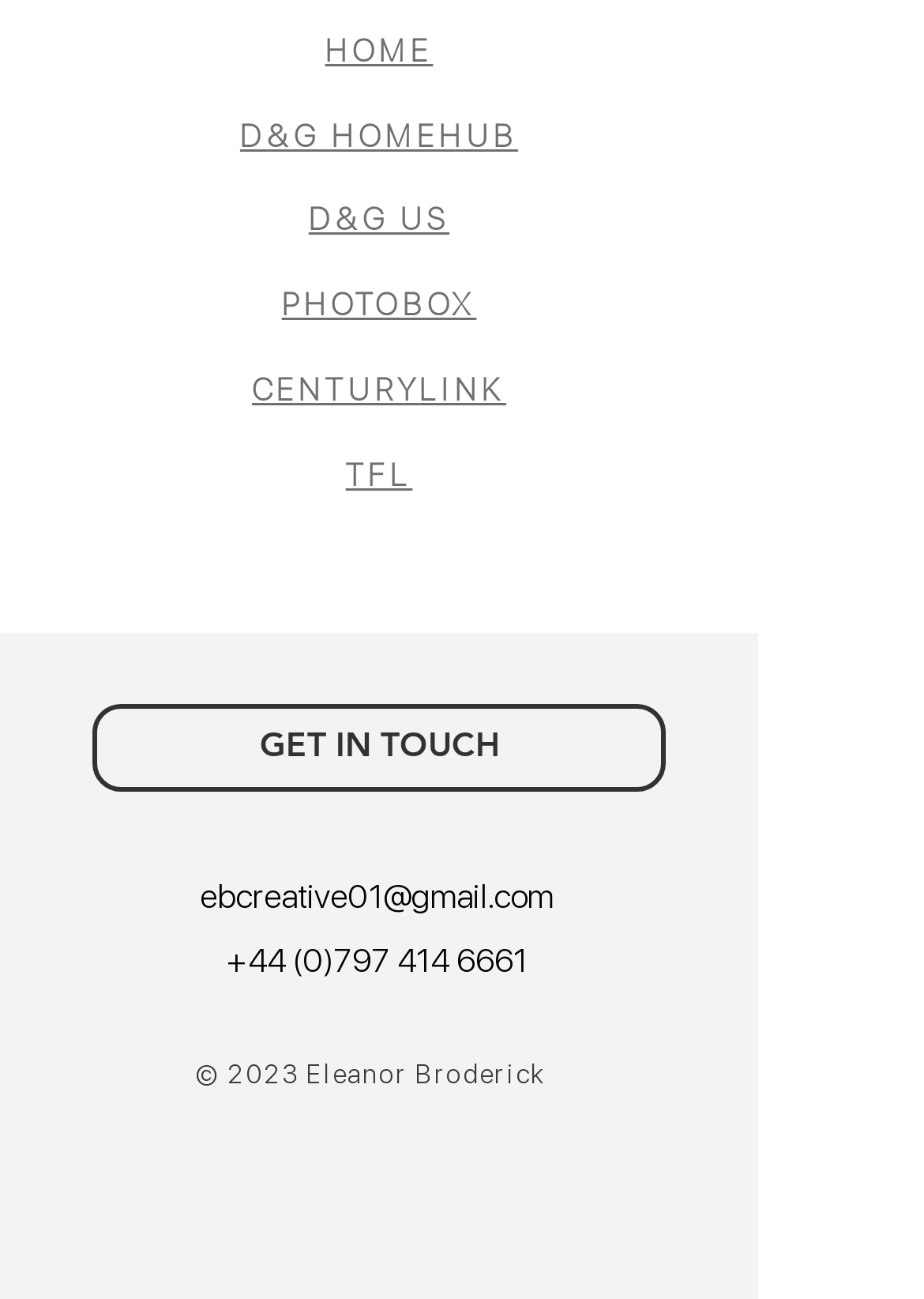Locate the bounding box coordinates of the element I should click to achieve the following instruction: "make a call".

[0.245, 0.724, 0.571, 0.753]